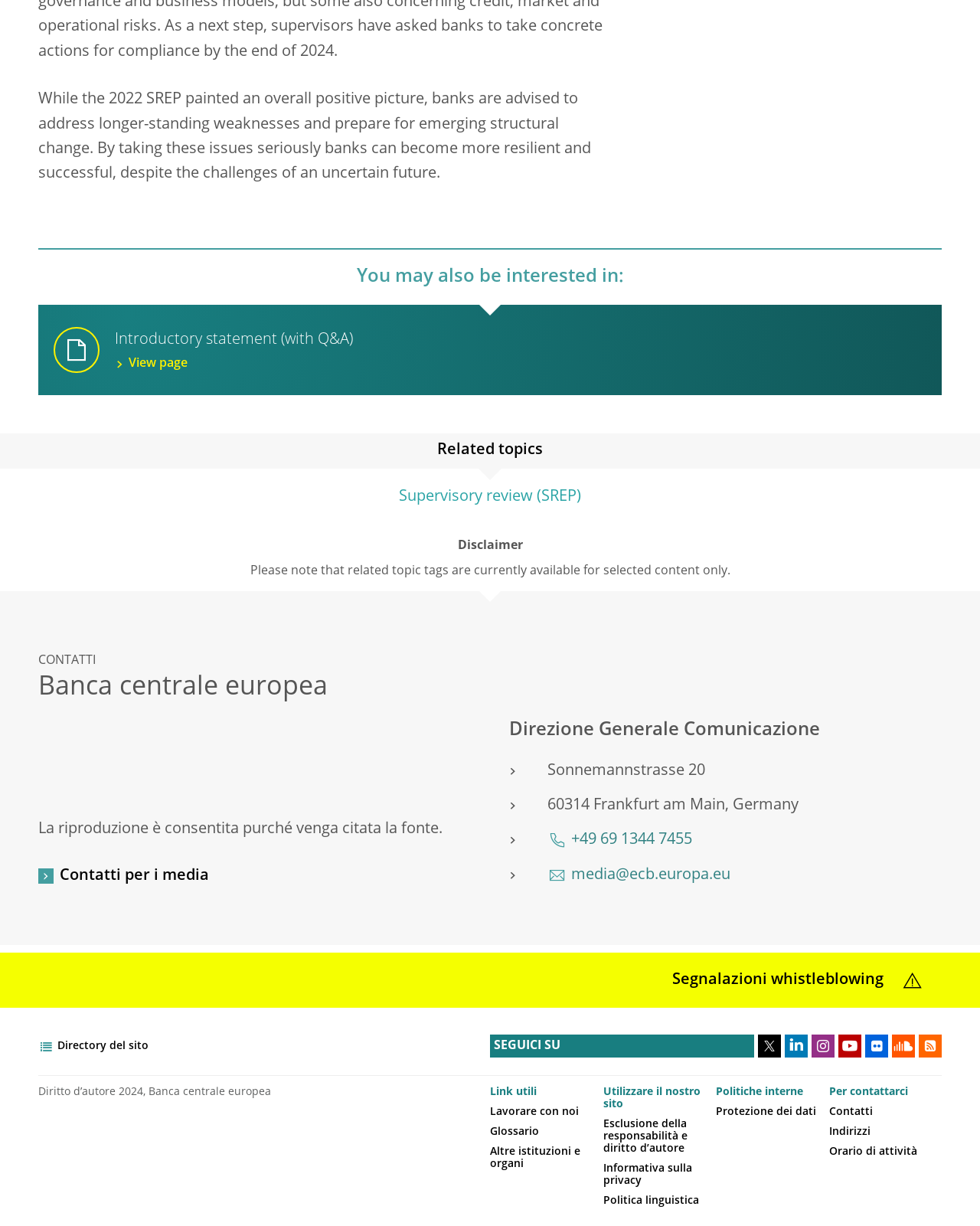Identify the bounding box coordinates of the clickable region to carry out the given instruction: "Follow the ECB on social media".

[0.5, 0.844, 0.77, 0.863]